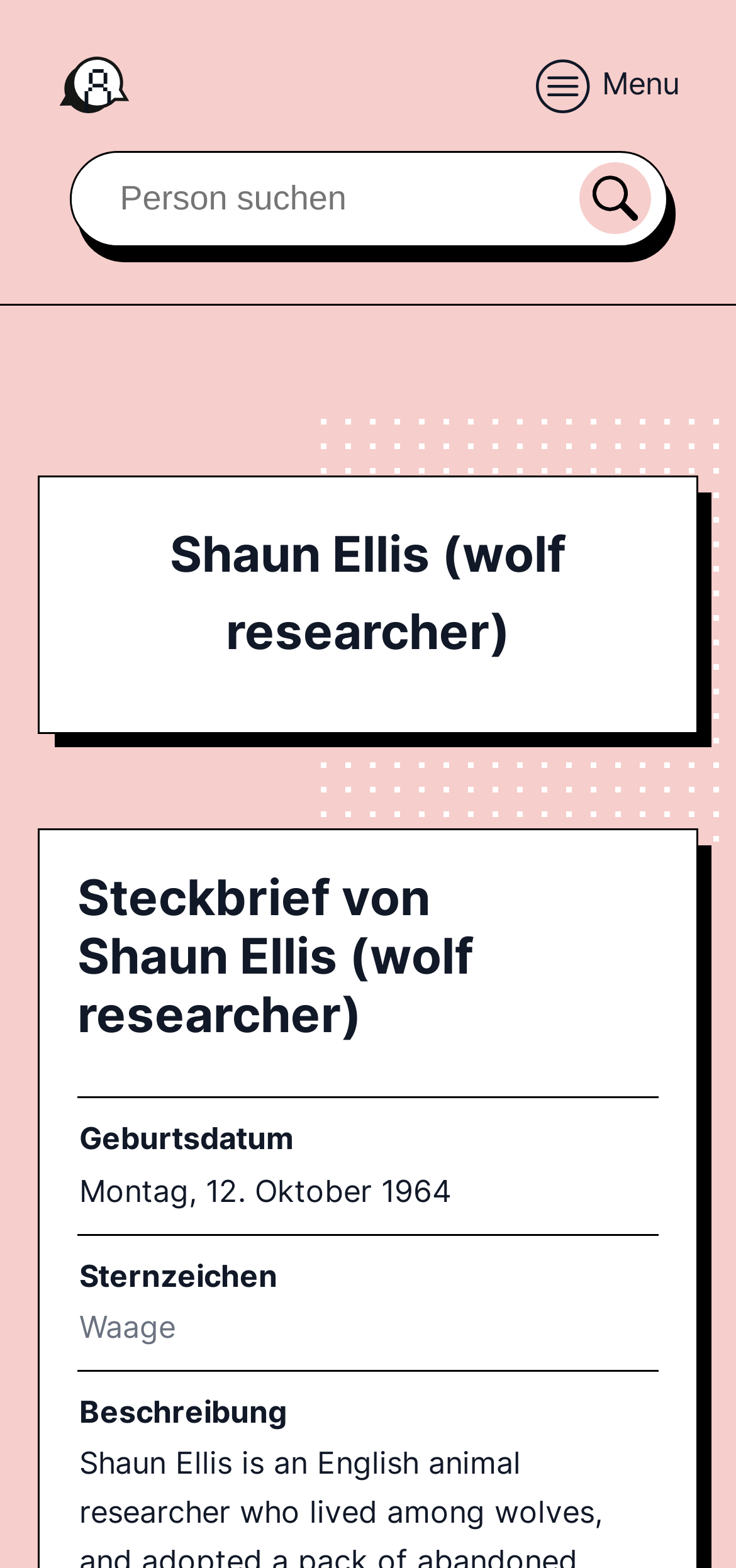Using the webpage screenshot, find the UI element described by Waage. Provide the bounding box coordinates in the format (top-left x, top-left y, bottom-right x, bottom-right y), ensuring all values are floating point numbers between 0 and 1.

[0.108, 0.834, 0.238, 0.858]